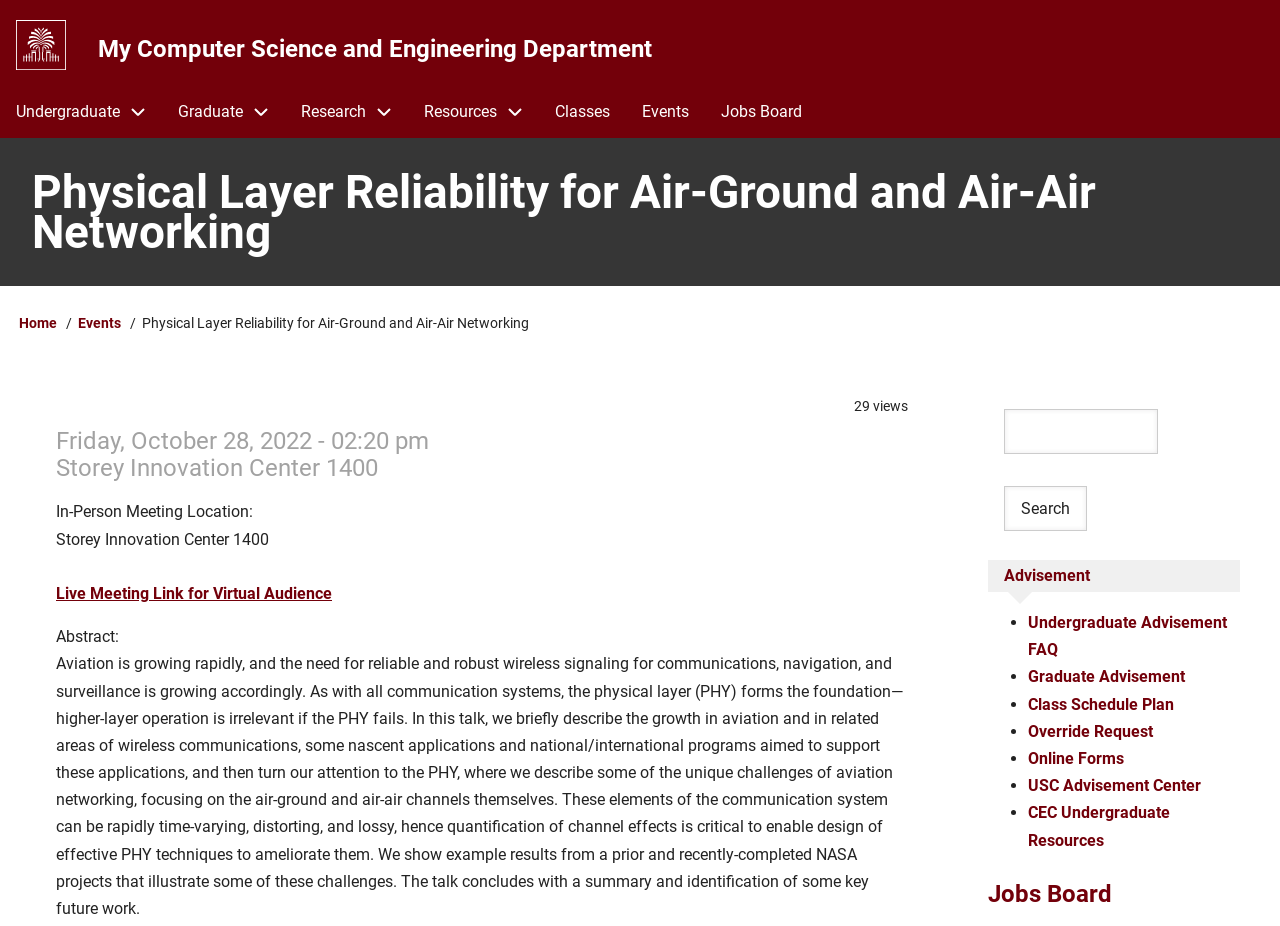Elaborate on the information and visuals displayed on the webpage.

This webpage is about "Physical Layer Reliability for Air-Ground and Air-Air Networking" in the Computer Science and Engineering Department. At the top, there is a banner with a link to "Home" and a heading with the department's name. Below the banner, there is a navigation menu with several menu items, including "Undergraduate", "Graduate", "Research", "Resources", "Classes", "Events", and "Jobs Board".

The main content of the page is divided into several sections. The first section has a heading with the title of the page and a breadcrumb navigation menu below it. The breadcrumb menu shows the path from "Home" to "Events" to the current page.

The next section has a title "Physical Layer Reliability for Air-Ground and Air-Air Networking" and some metadata, including the number of views, date, and location. Below this, there is an abstract of the talk, which discusses the growth of aviation and the need for reliable wireless signaling. The abstract also mentions some challenges of aviation networking and presents some example results from NASA projects.

To the right of the abstract, there is a search box with a button labeled "Search". Below the search box, there is a section labeled "Advisement" with several links to advisement resources, including undergraduate and graduate advisement, class schedule planning, and override requests.

At the bottom of the page, there is a section labeled "Jobs Board" with a link to the jobs board.